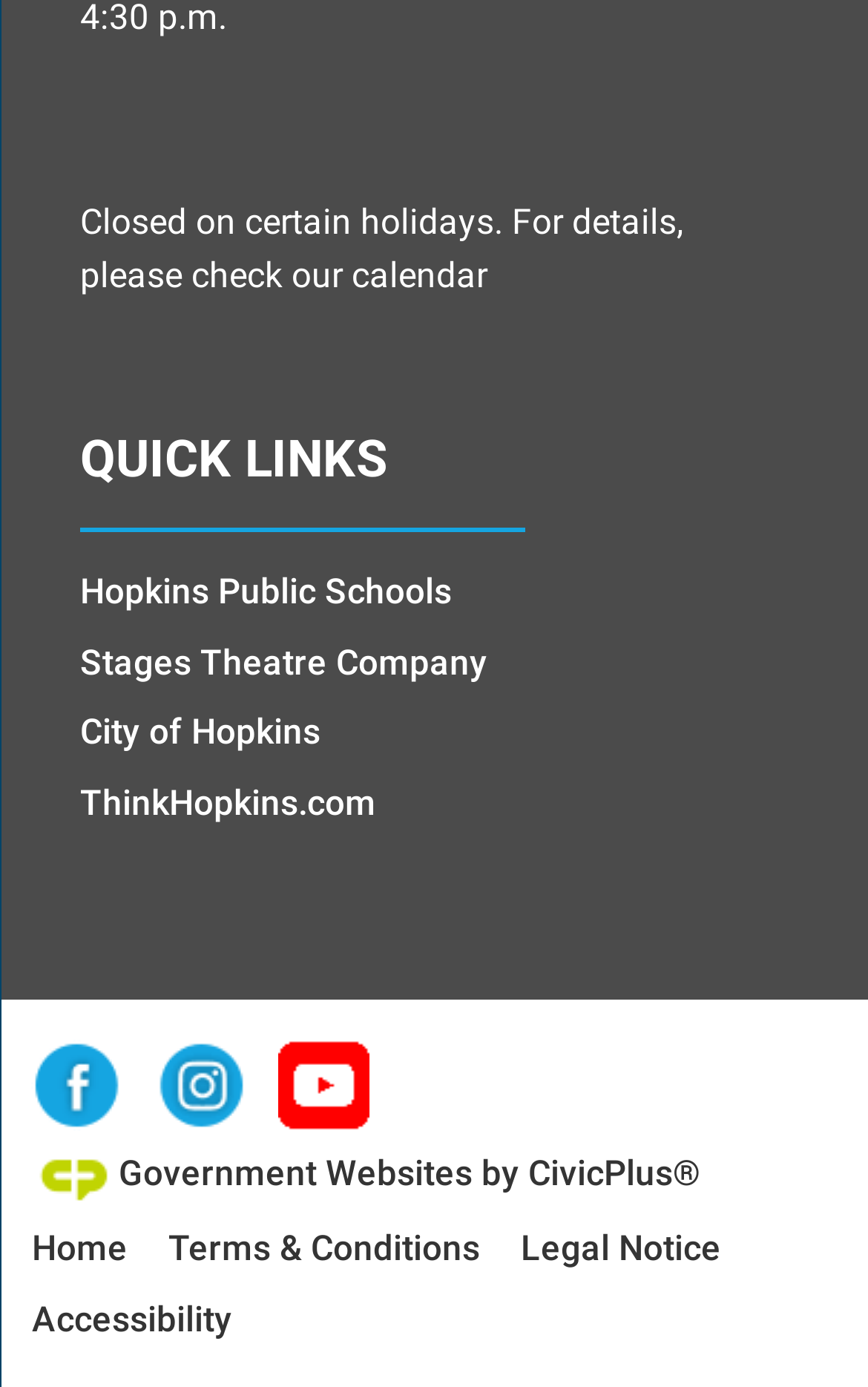Locate the bounding box coordinates of the area where you should click to accomplish the instruction: "View the Open Access Policy".

None